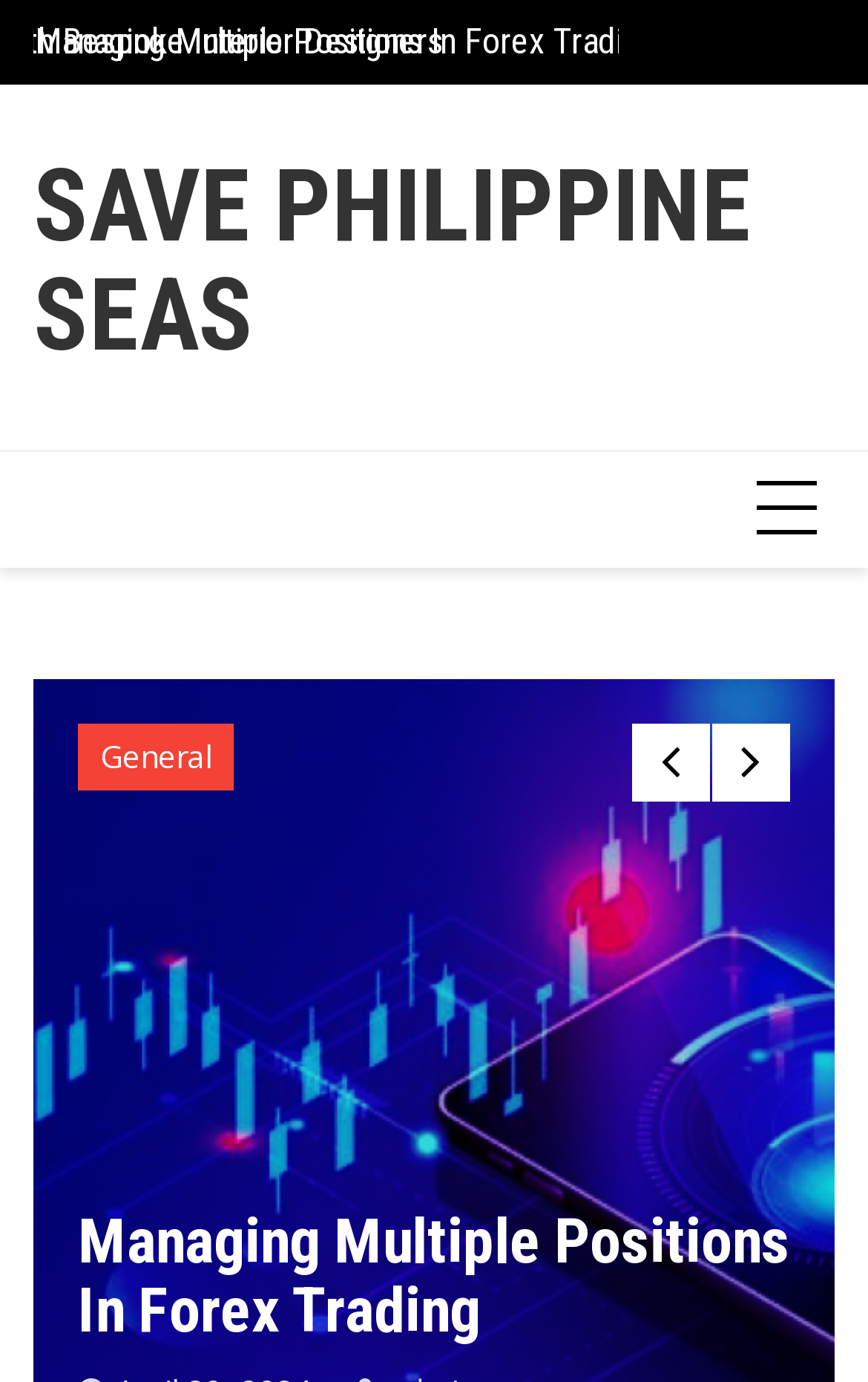Use a single word or phrase to respond to the question:
What is the purpose of the two buttons at the bottom?

Navigation